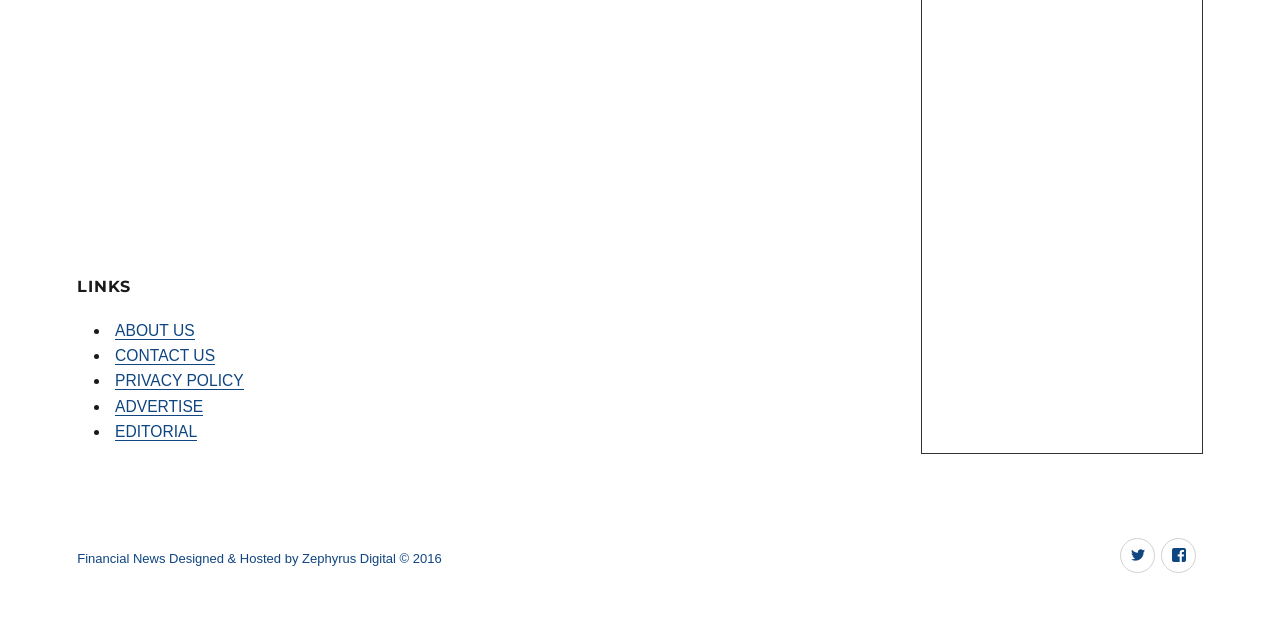What is the name of the company that designed and hosted the website?
Provide an in-depth answer to the question, covering all aspects.

In the footer section, I found a link element with the text 'Designed & Hosted by Zephyrus Digital © 2016', which indicates that Zephyrus Digital is the company responsible for designing and hosting the website.